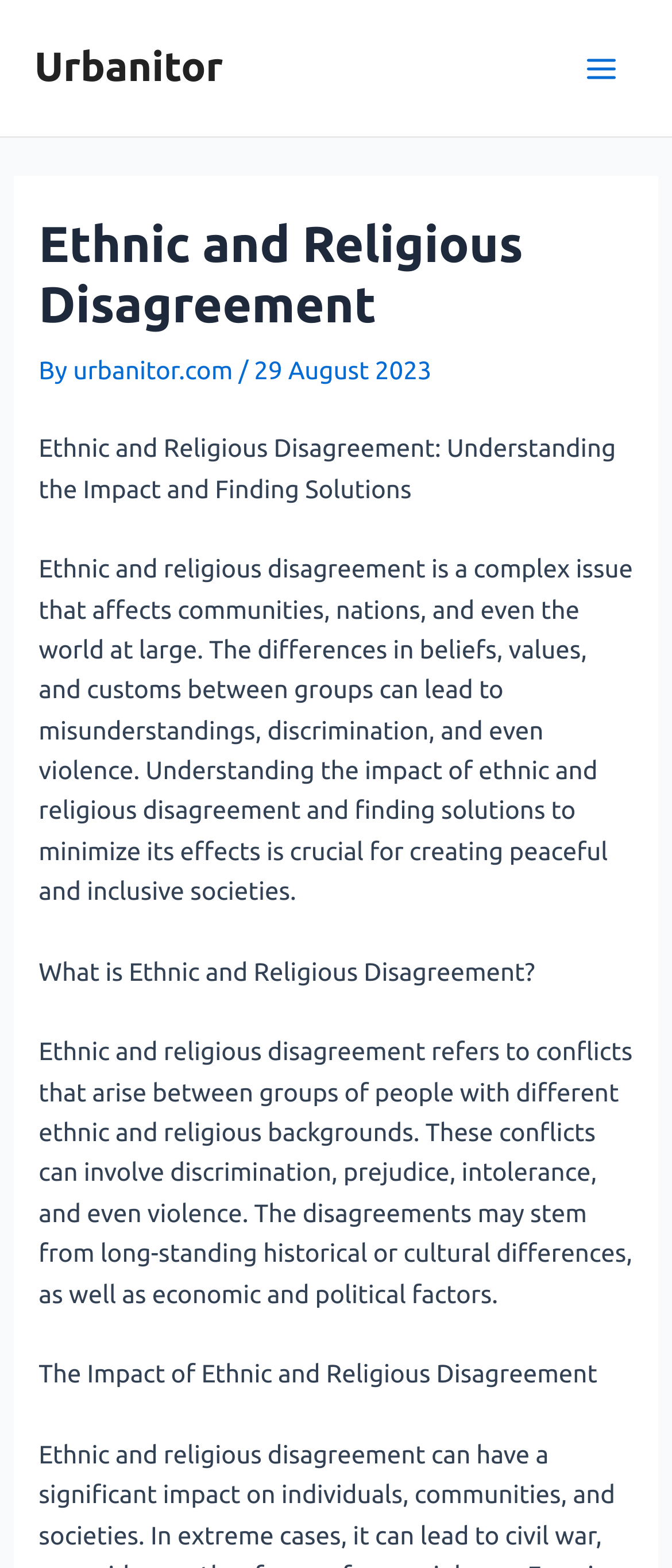Identify and extract the heading text of the webpage.

Ethnic and Religious Disagreement